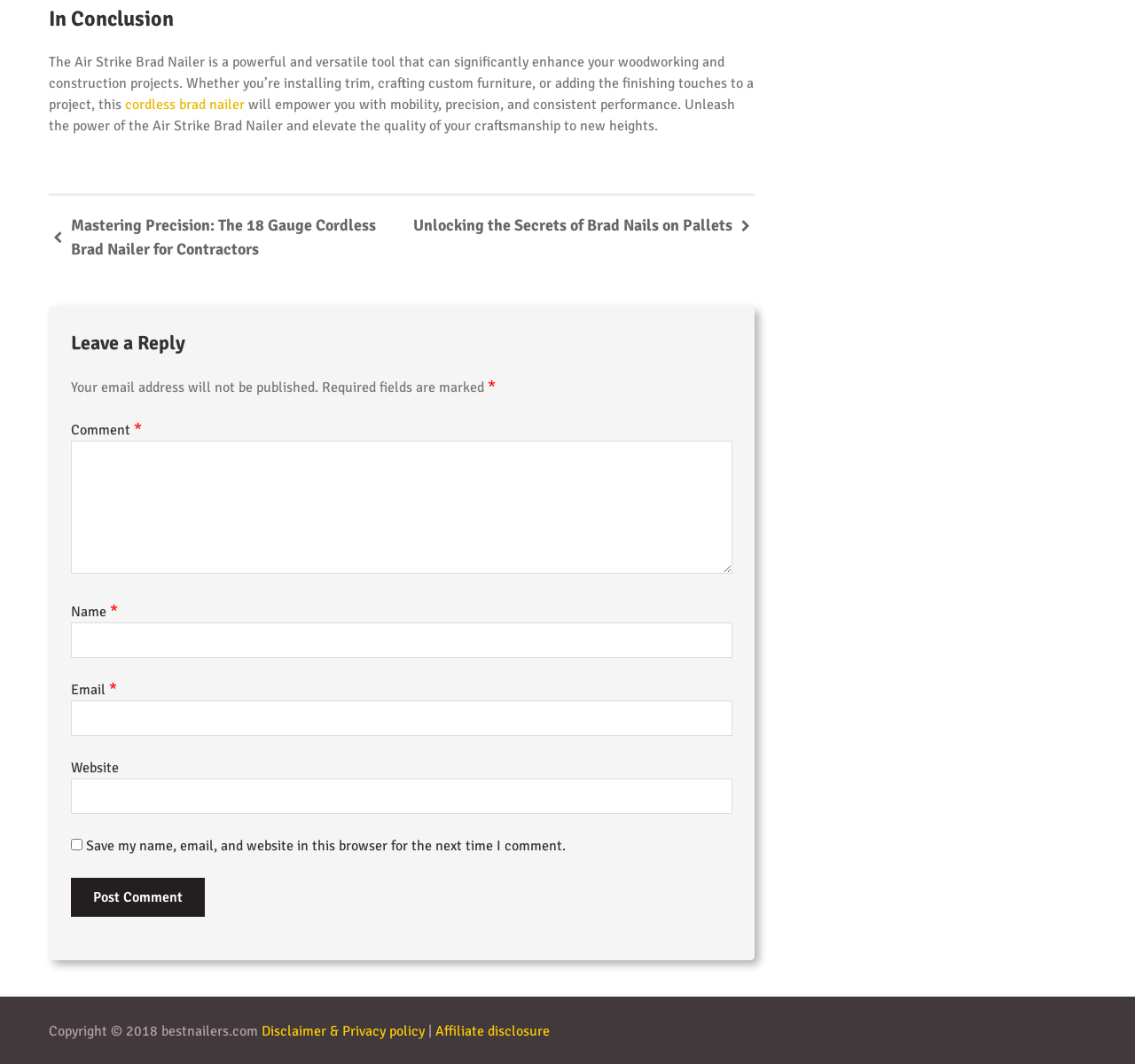What is the required information to leave a reply?
Answer the question with a detailed and thorough explanation.

To leave a reply, the required information includes name, email, and comment, as indicated by the asterisks (*) next to the corresponding text fields and the text 'Required fields are marked'.